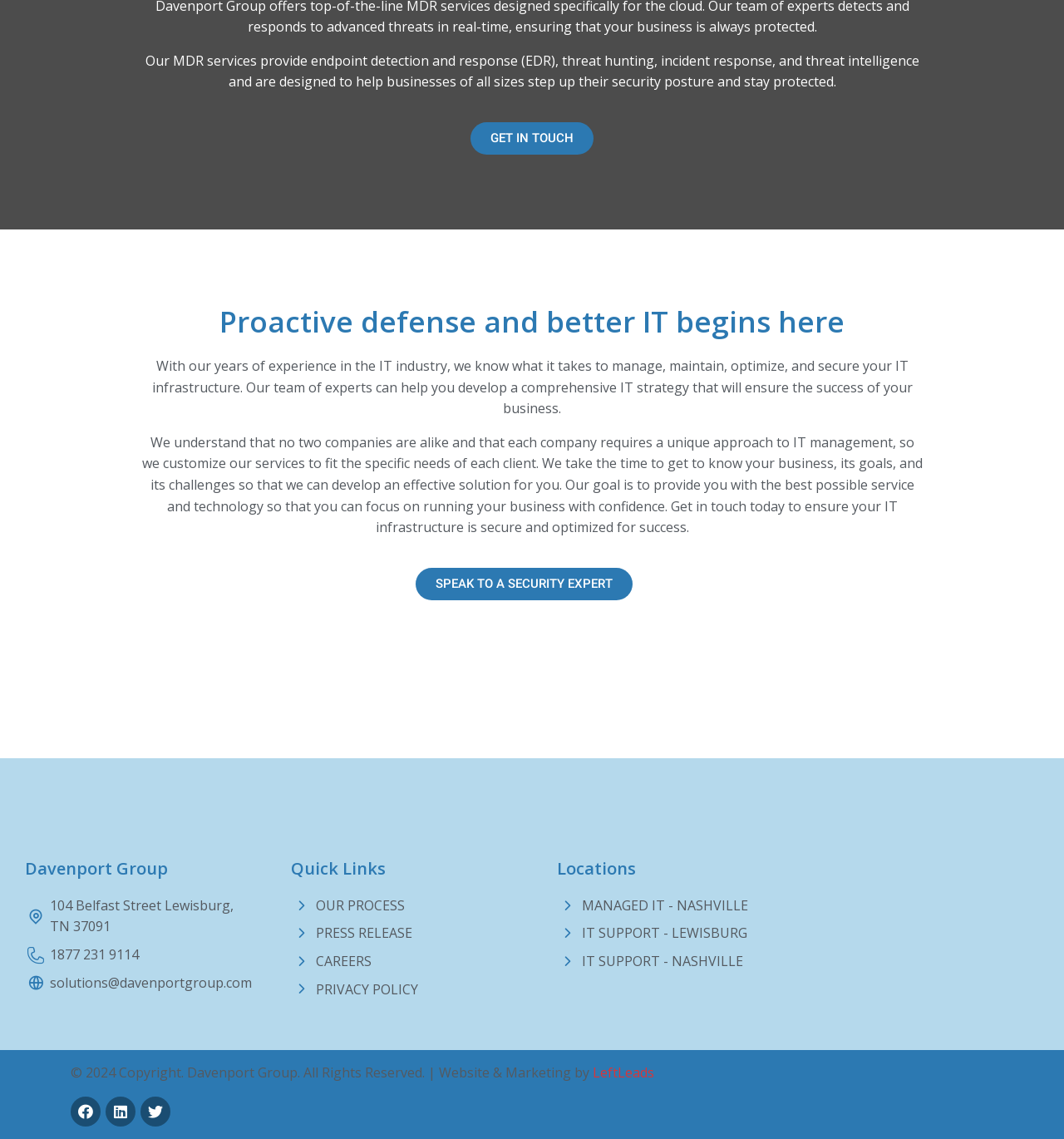Could you highlight the region that needs to be clicked to execute the instruction: "Contact the wine seller"?

None